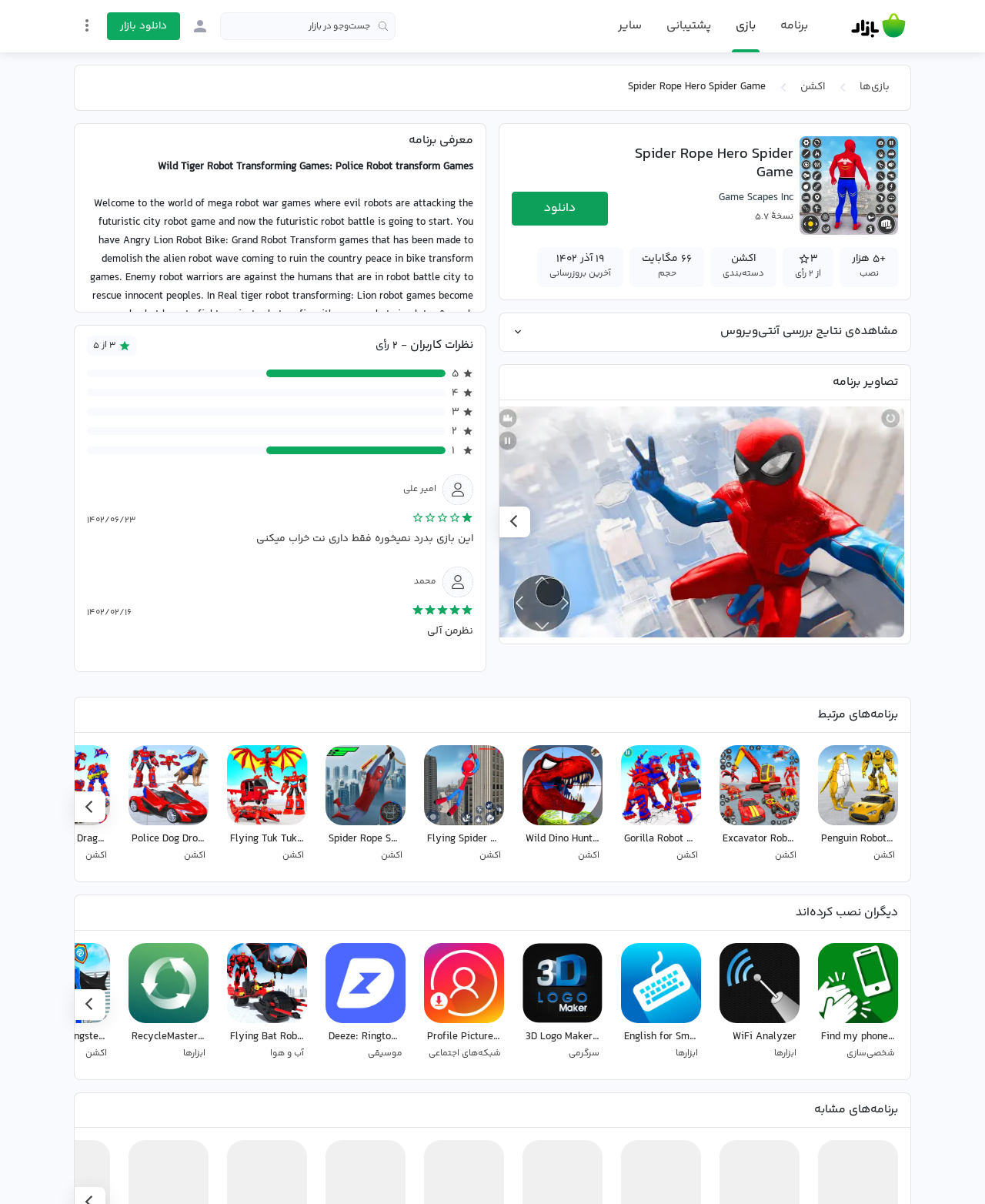Could you highlight the region that needs to be clicked to execute the instruction: "Click on 'August 2023'"?

None